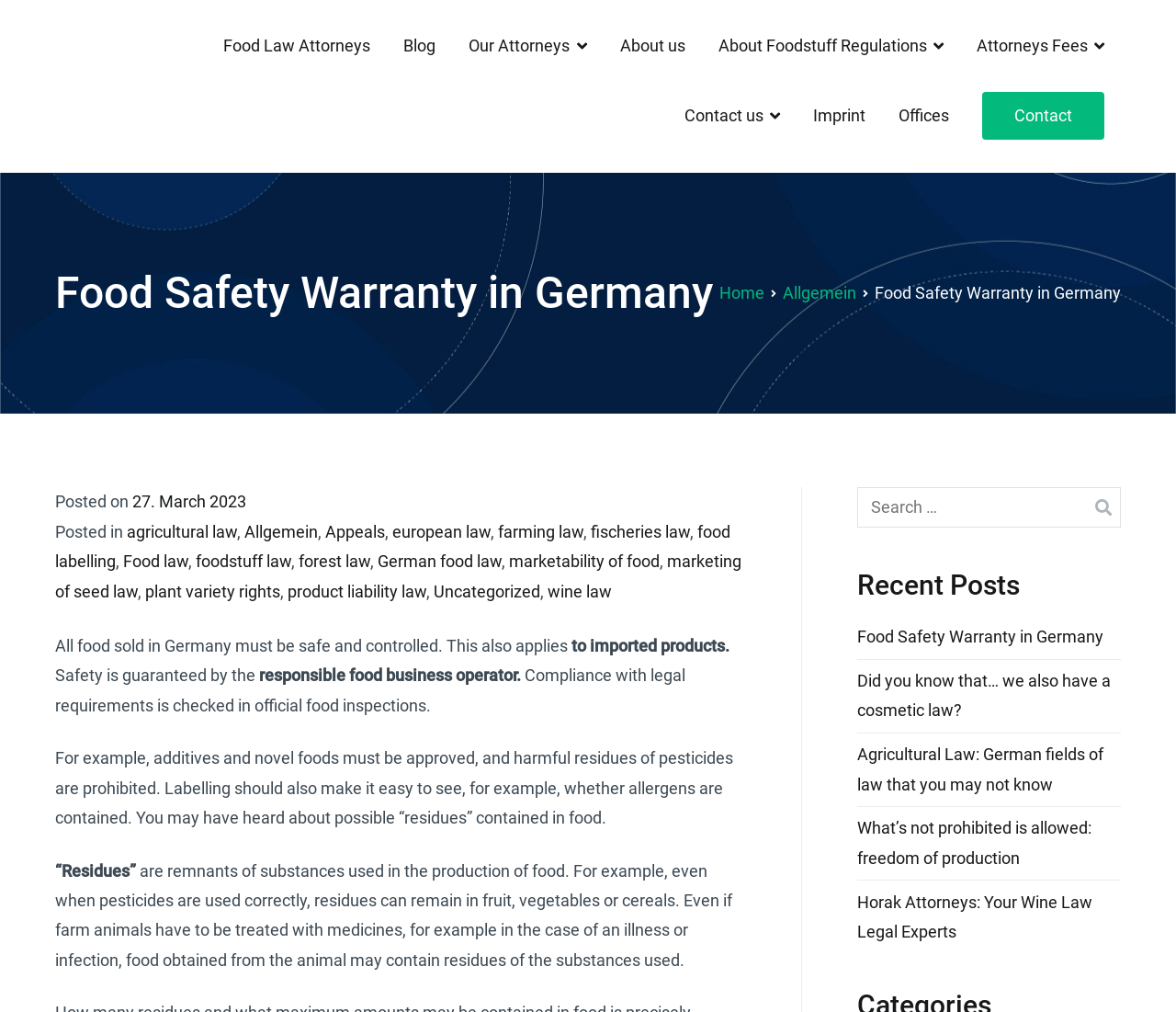What is the purpose of official food inspections?
Refer to the image and give a detailed answer to the question.

The purpose of official food inspections is to check compliance with legal requirements because the webpage states 'Compliance with legal requirements is checked in official food inspections.' This implies that the inspections are conducted to ensure that food products meet the required safety and quality standards.